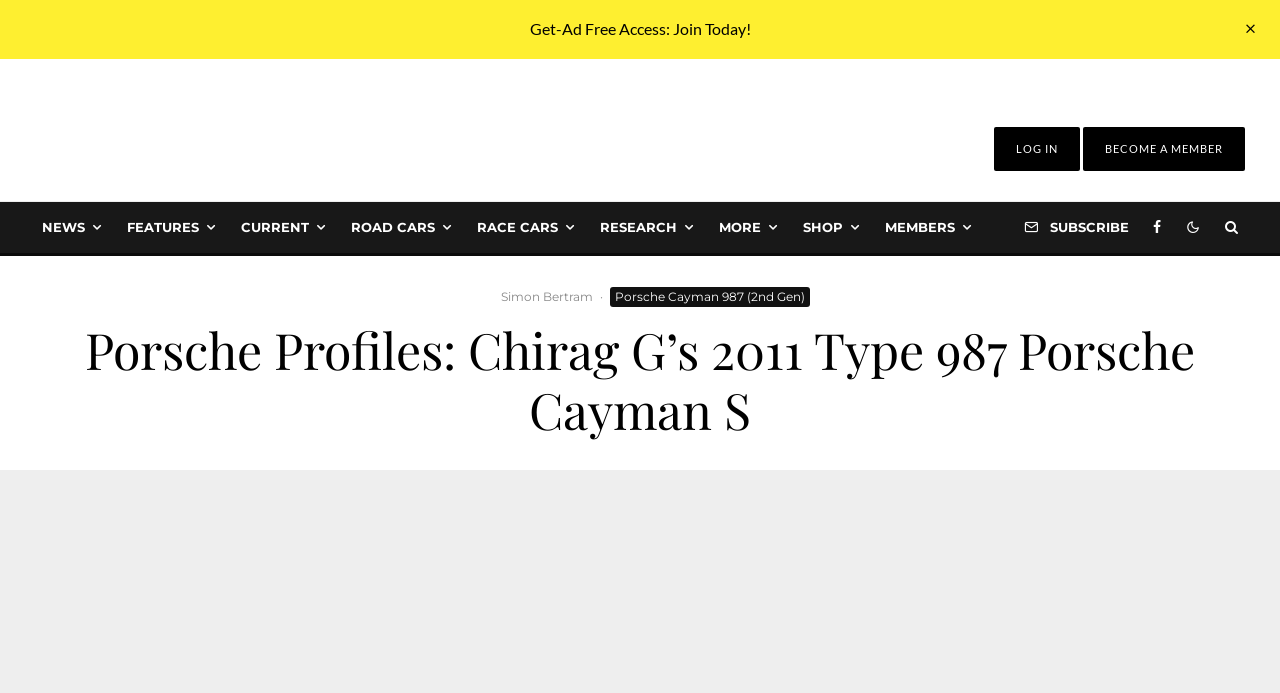Is there a login option?
Please respond to the question with a detailed and well-explained answer.

I found a link element with the text 'LOG IN' which suggests that there is a login option available on the webpage.